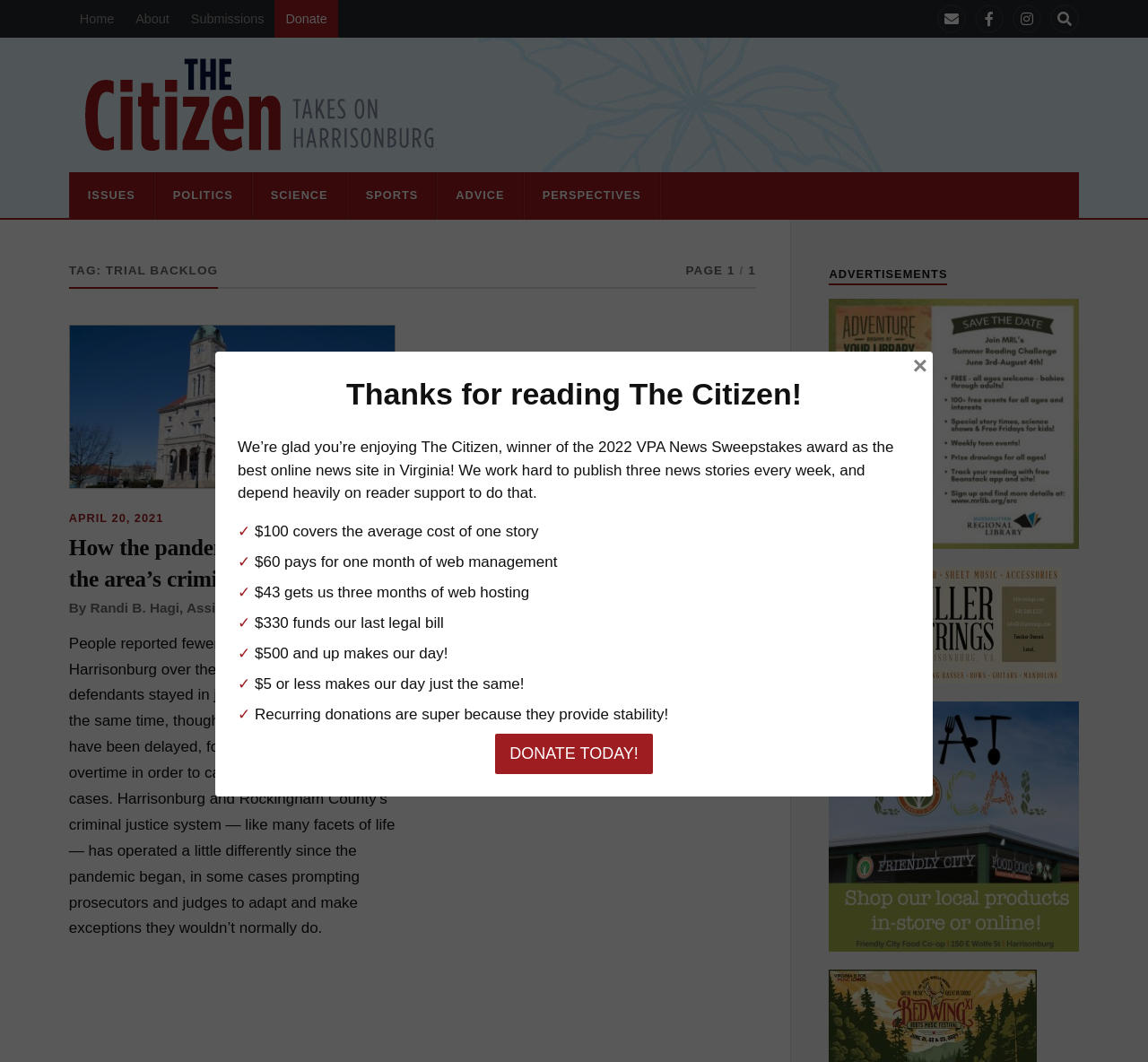Please answer the following question using a single word or phrase: 
What are the categories of articles on the website?

ISSUES, POLITICS, SCIENCE, SPORTS, ADVICE, PERSPECTIVES